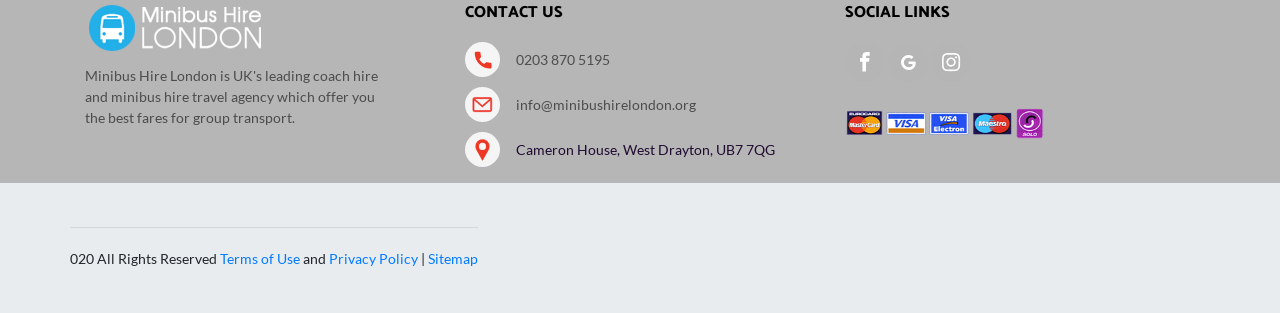Determine the bounding box coordinates of the clickable element to complete this instruction: "send an email". Provide the coordinates in the format of four float numbers between 0 and 1, [left, top, right, bottom].

[0.398, 0.301, 0.544, 0.368]